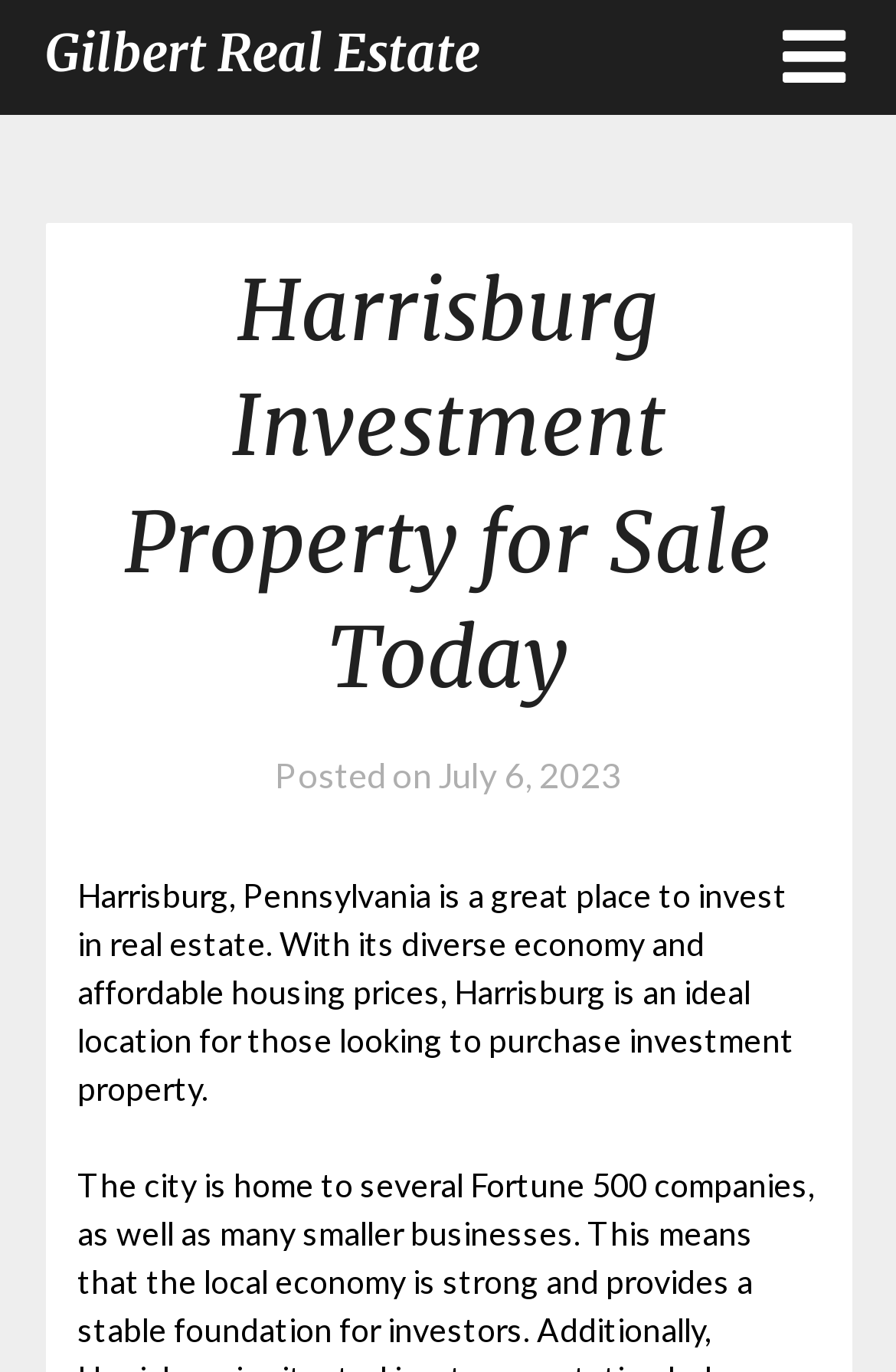Answer succinctly with a single word or phrase:
What type of real estate is being referred to?

Investment property